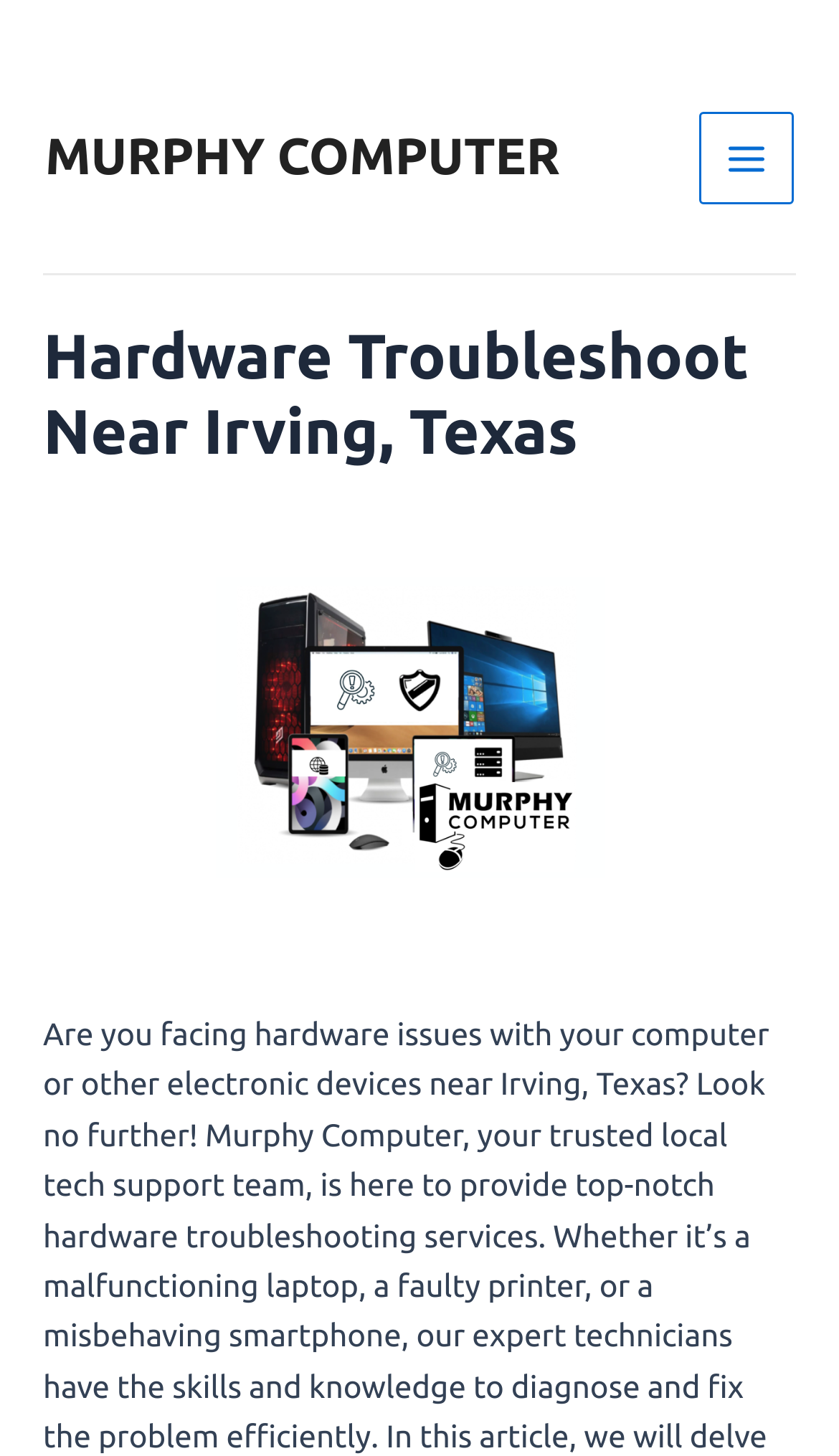From the element description: "MURPHY COMPUTER", extract the bounding box coordinates of the UI element. The coordinates should be expressed as four float numbers between 0 and 1, in the order [left, top, right, bottom].

[0.054, 0.089, 0.668, 0.127]